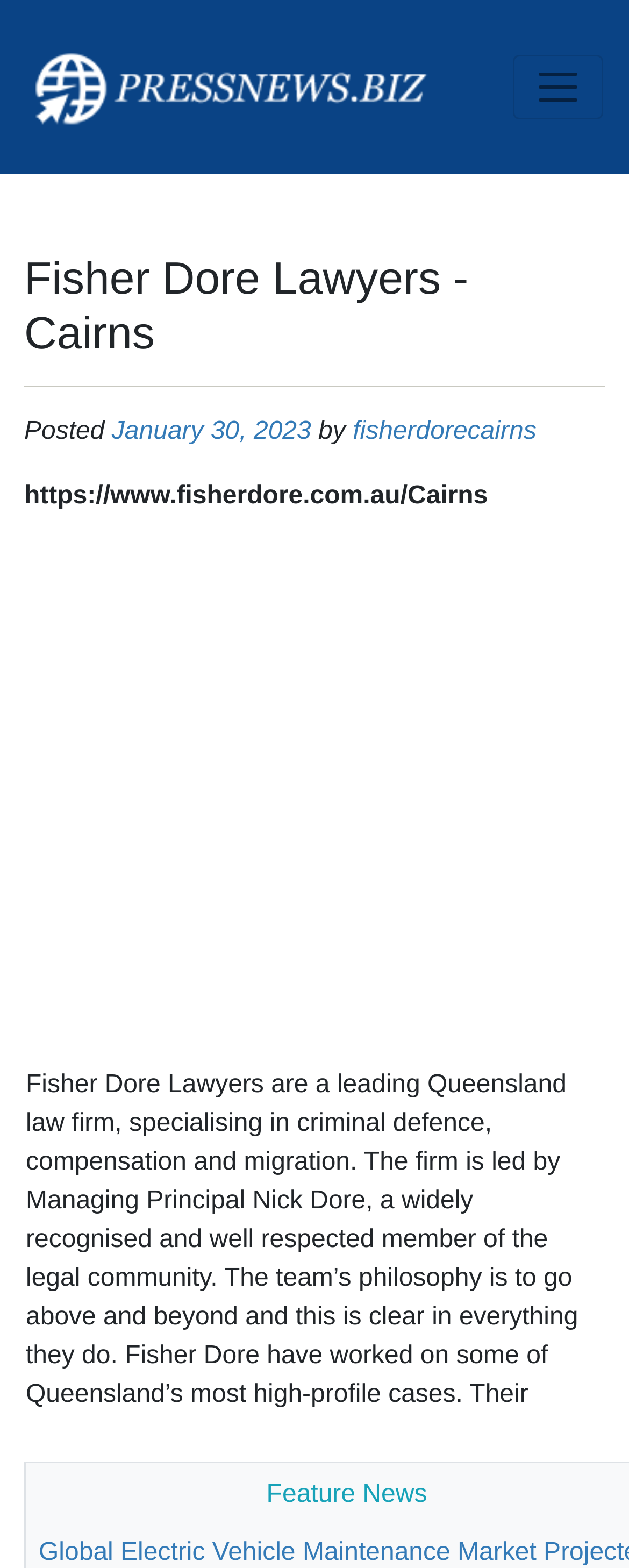Based on the element description January 30, 2023, identify the bounding box coordinates for the UI element. The coordinates should be in the format (top-left x, top-left y, bottom-right x, bottom-right y) and within the 0 to 1 range.

[0.178, 0.267, 0.495, 0.284]